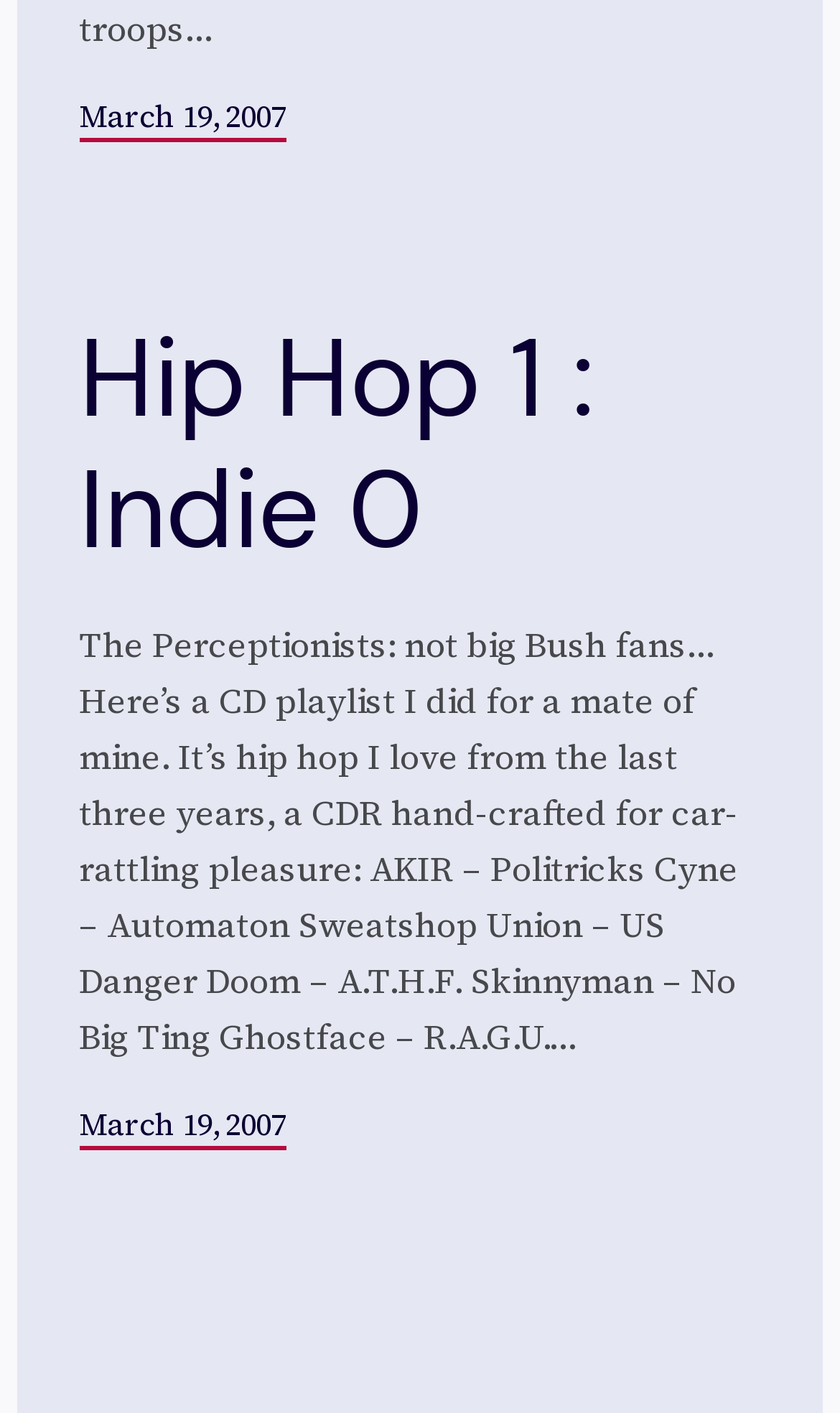Use the information in the screenshot to answer the question comprehensively: How many artists are mentioned in the article?

The article mentions several artists, including AKIR, Cyne, Sweatshop Union, Danger Doom, Skinnyman, and Ghostface. By counting the number of artists mentioned, we can determine that there are 7 artists in total.